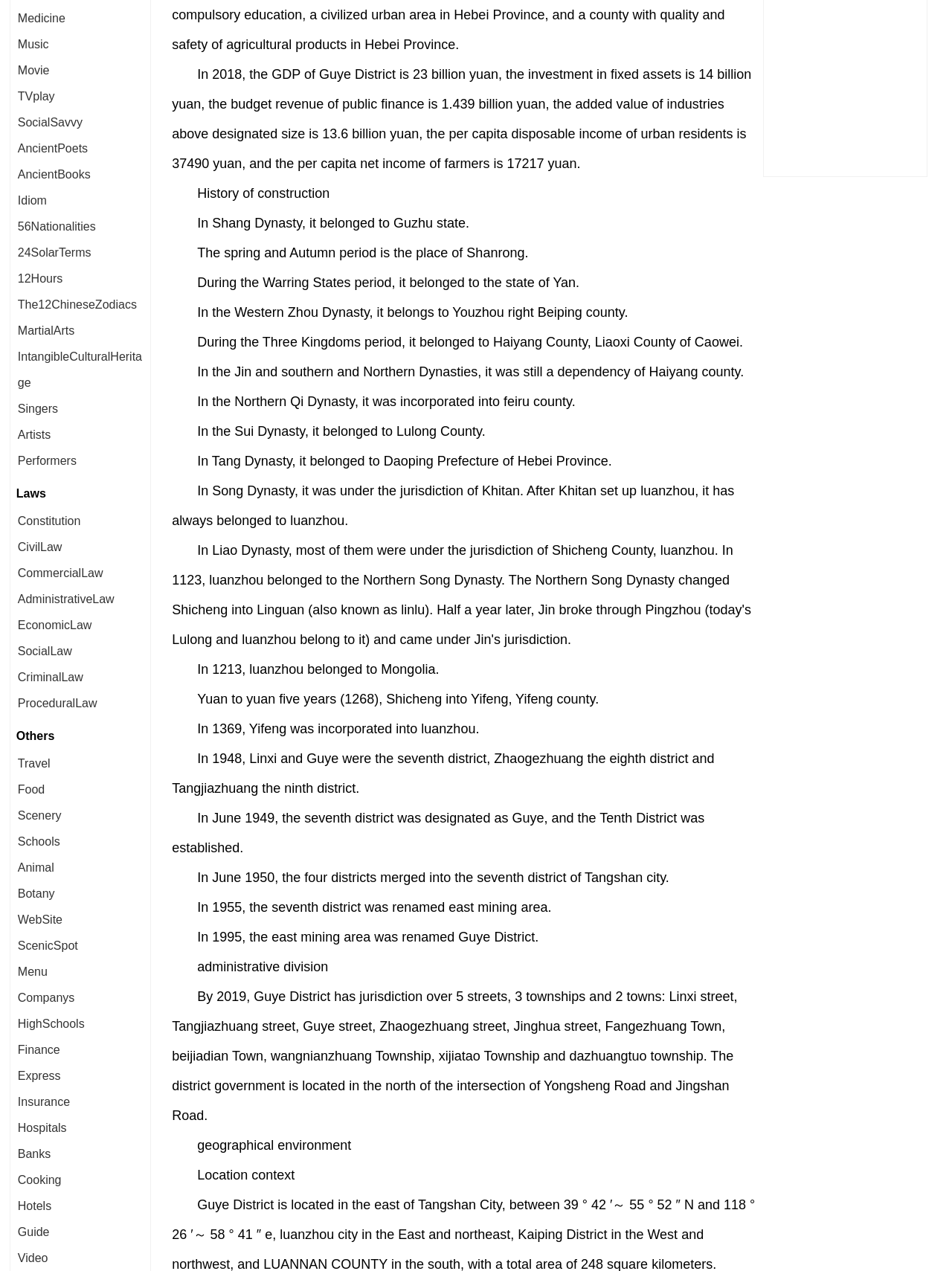Could you specify the bounding box coordinates for the clickable section to complete the following instruction: "Learn about 56 Nationalities"?

[0.019, 0.173, 0.101, 0.183]